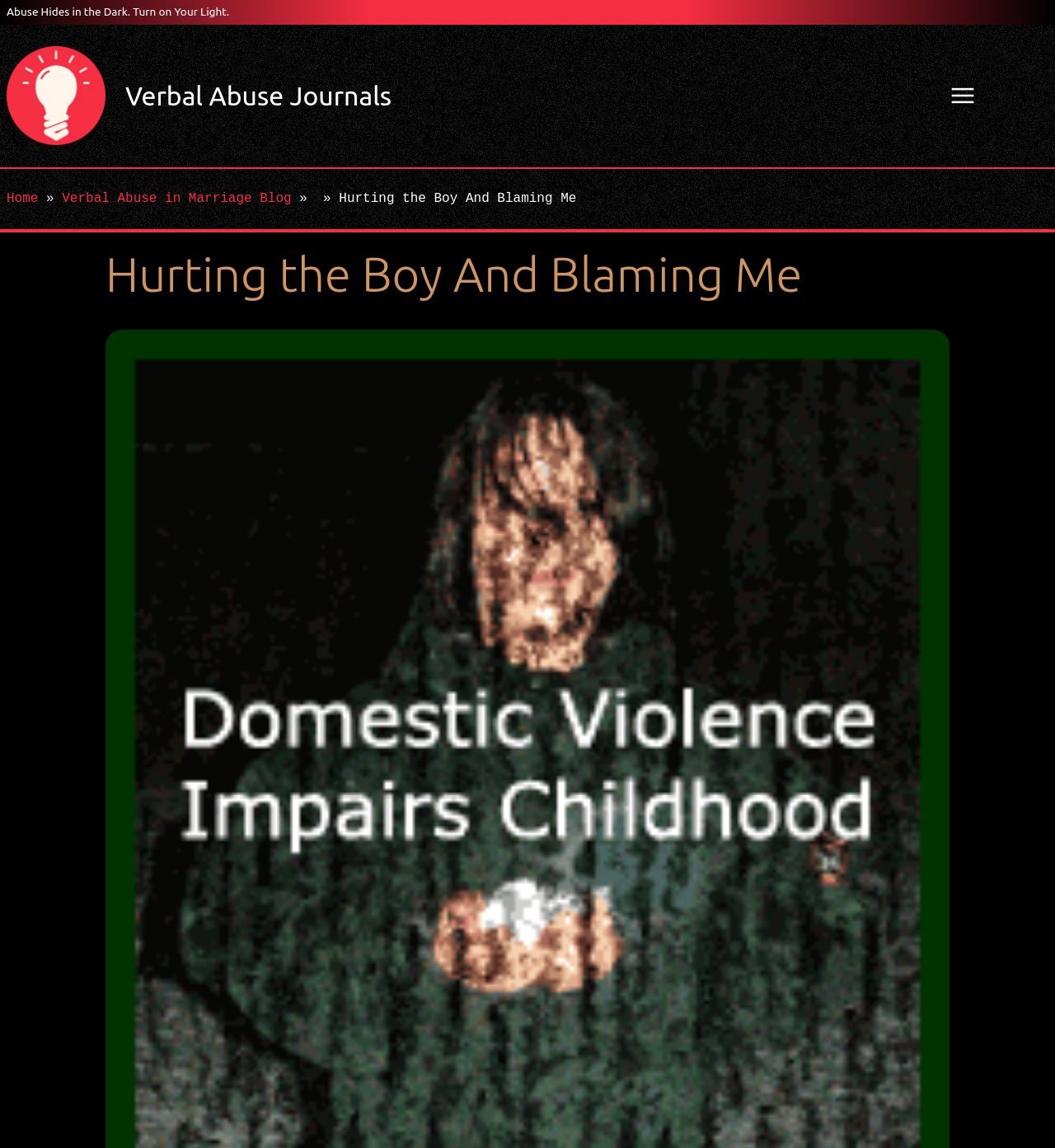Is there a navigation menu on this webpage? Please answer the question using a single word or phrase based on the image.

Yes